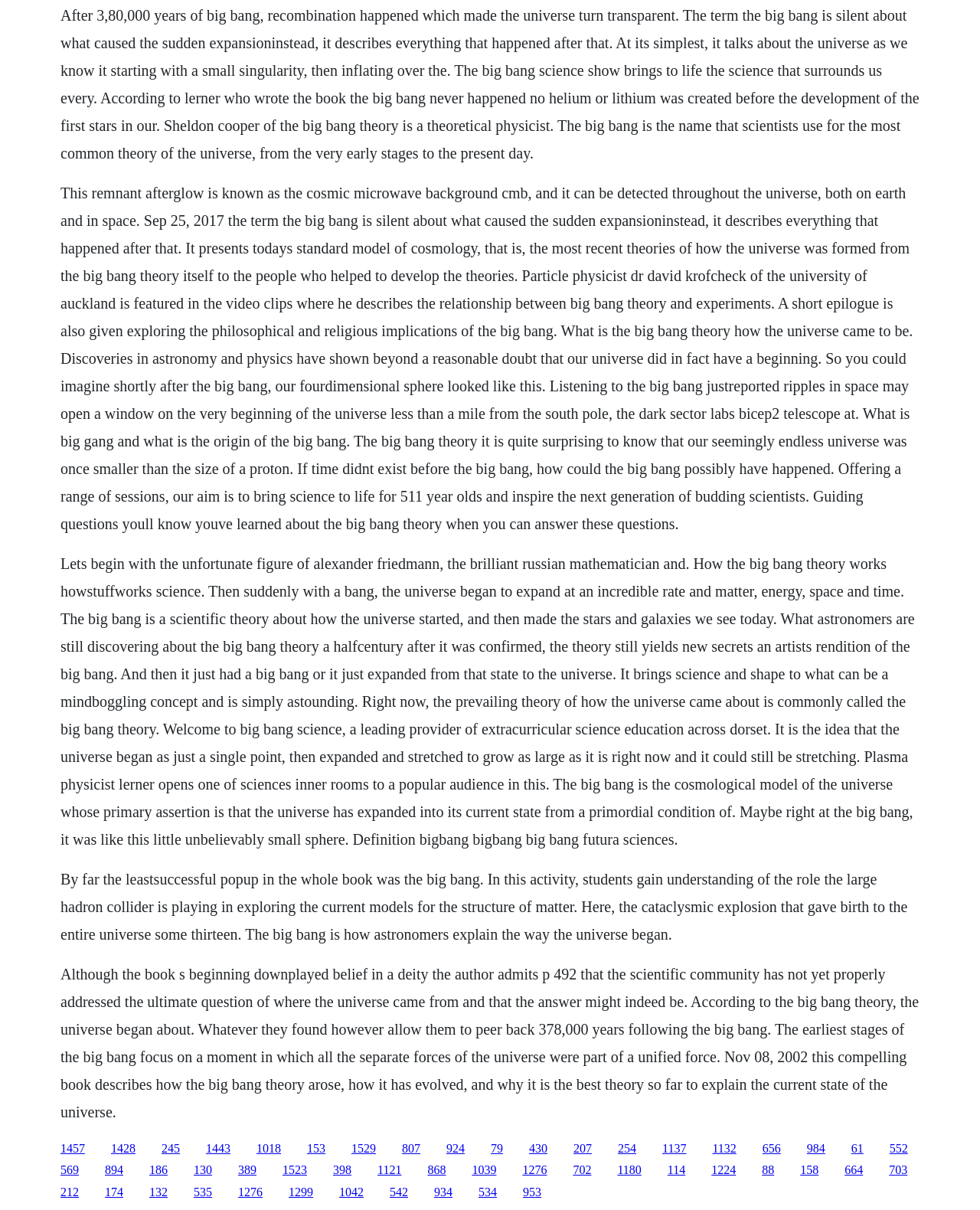Predict the bounding box coordinates of the UI element that matches this description: "1299". The coordinates should be in the format [left, top, right, bottom] with each value between 0 and 1.

[0.295, 0.98, 0.32, 0.991]